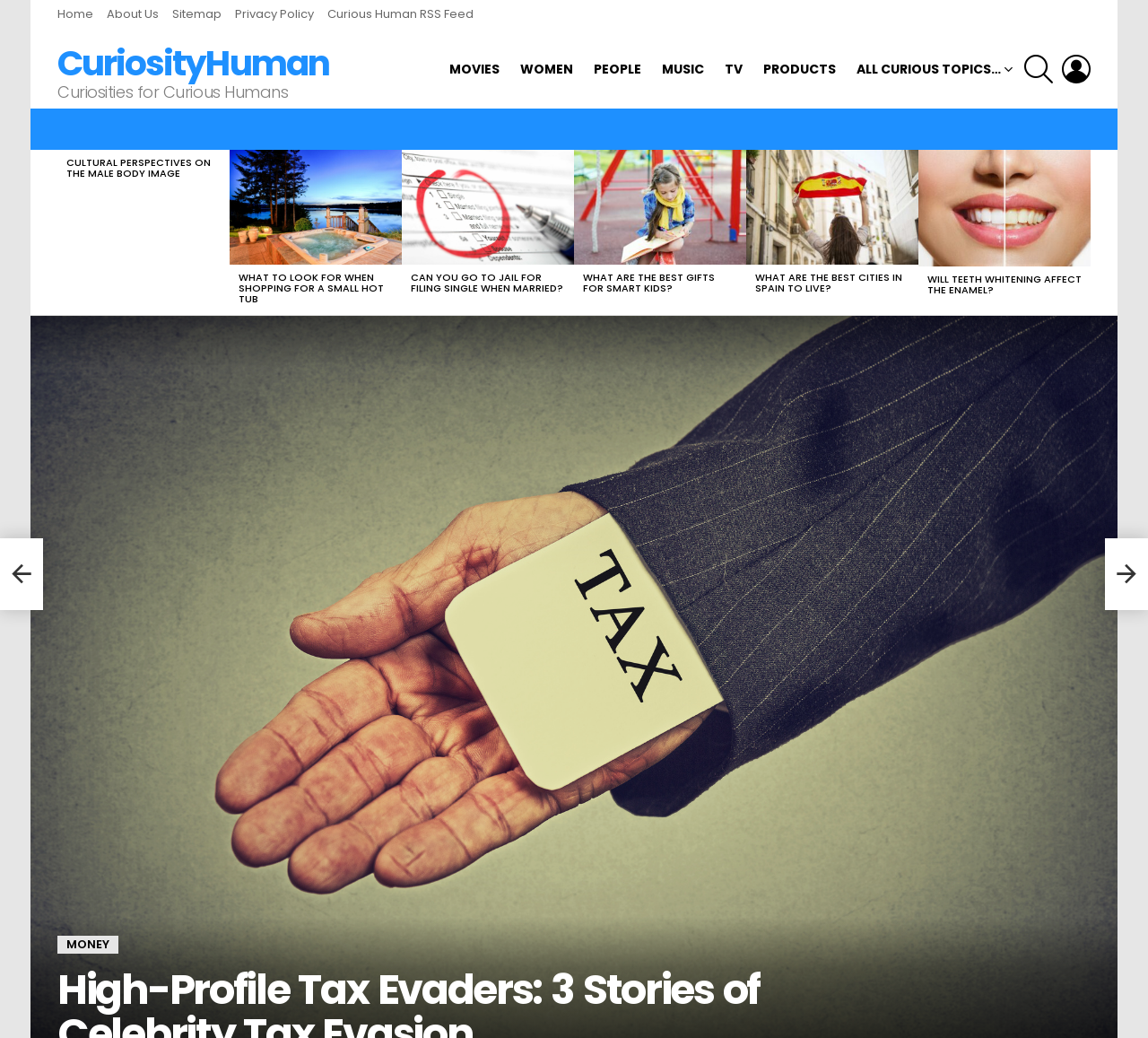Analyze the image and deliver a detailed answer to the question: What is the title of the first article?

The first article is located in the main content area of the webpage, and its title is 'CULTURAL PERSPECTIVES ON THE MALE BODY IMAGE'.